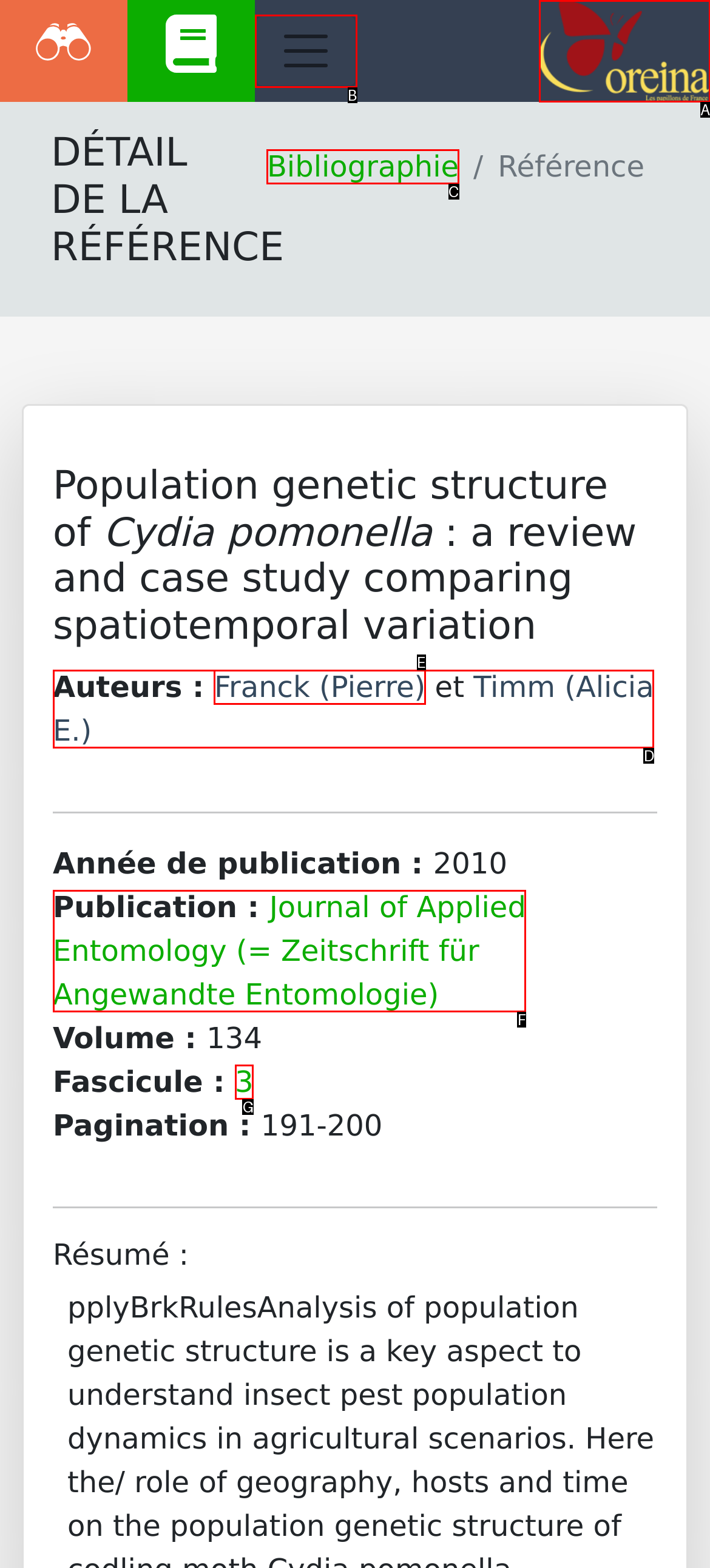Point out the option that best suits the description: 3
Indicate your answer with the letter of the selected choice.

G